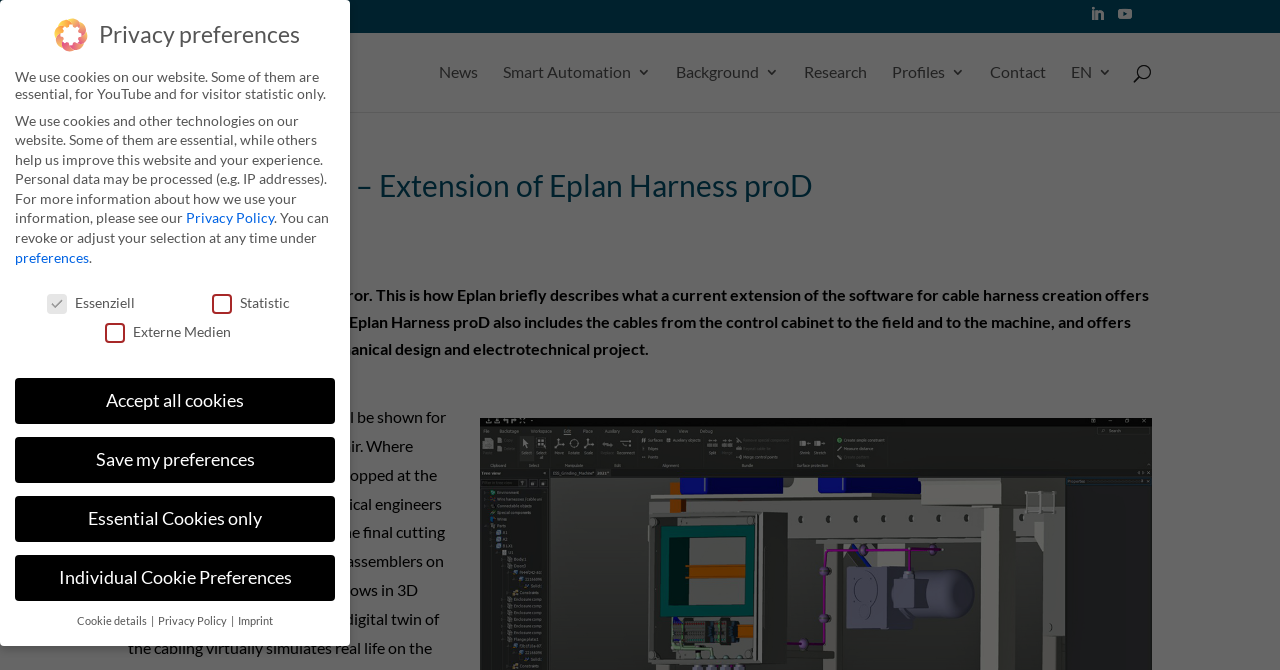Explain in detail what is displayed on the webpage.

The webpage is about Eplan's software extension for cable harness creation, with a focus on digital twin technology. At the top, there are several links to different sections of the website, including "Industry Digitalization", "News", "Smart Automation 3", and more. Below these links, there is a search bar that spans most of the width of the page.

The main content of the page is a heading that reads "Machine Cabling – Extension of Eplan Harness proD", followed by a date "Mar 30, 2023" and a link to "News". Below this, there is a paragraph of text that describes the software extension, mentioning that it includes cables from the control cabinet to the field and to the machine, and serves as a bridge between mechanical design and electrotechnical project.

On the right side of the page, there is a section dedicated to privacy preferences, with a heading and several checkboxes for different types of cookies, including essential, statistic, and external media. There are also several buttons to manage cookie preferences, including "Accept all cookies", "Save my preferences", and "Individual Cookie Preferences".

At the bottom of the page, there are several buttons to access additional information, including "Cookie details", "Privacy Policy", and "Imprint".